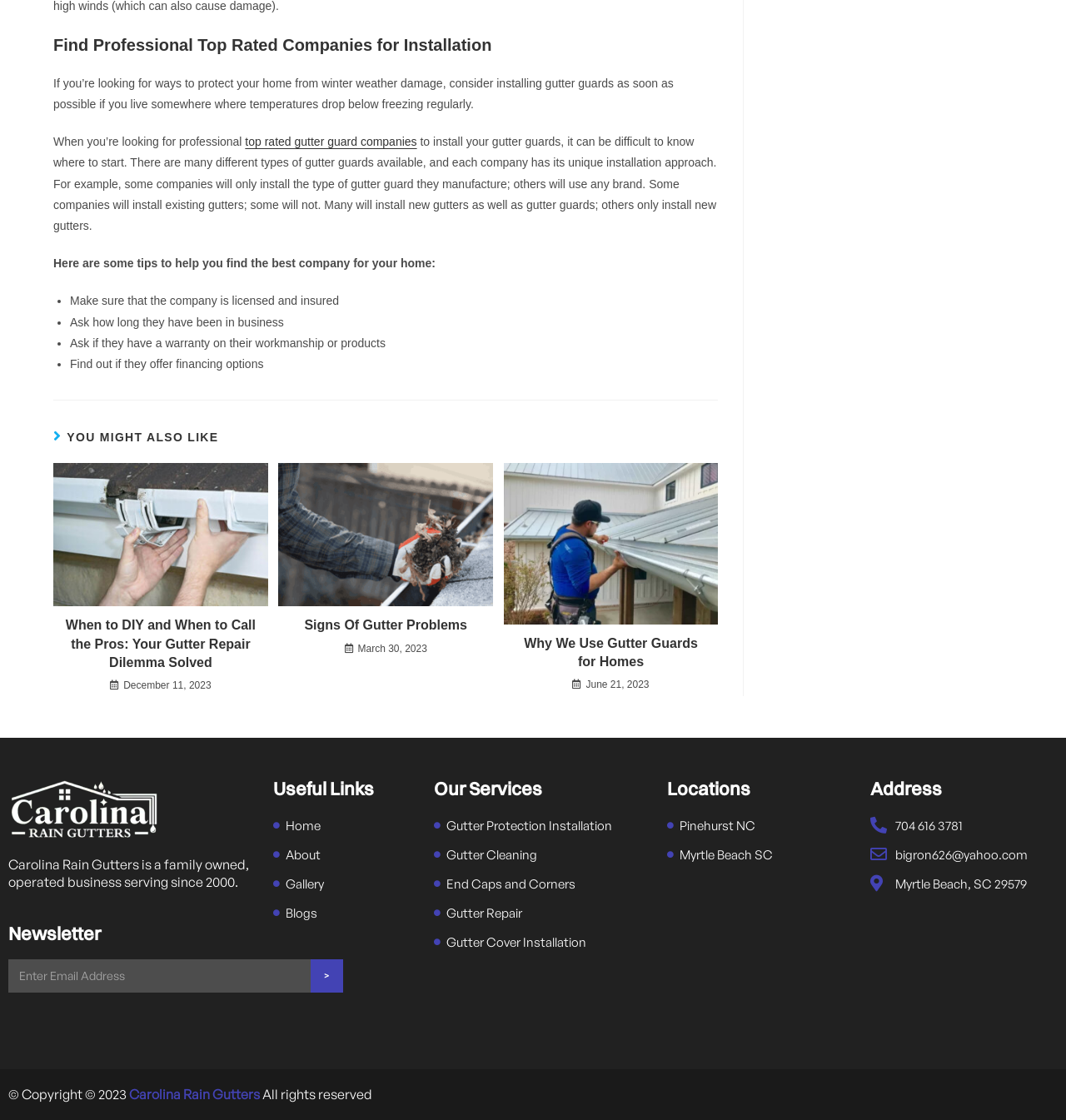Pinpoint the bounding box coordinates of the area that must be clicked to complete this instruction: "Click on the link to learn more about gutter protection installation".

[0.407, 0.727, 0.61, 0.747]